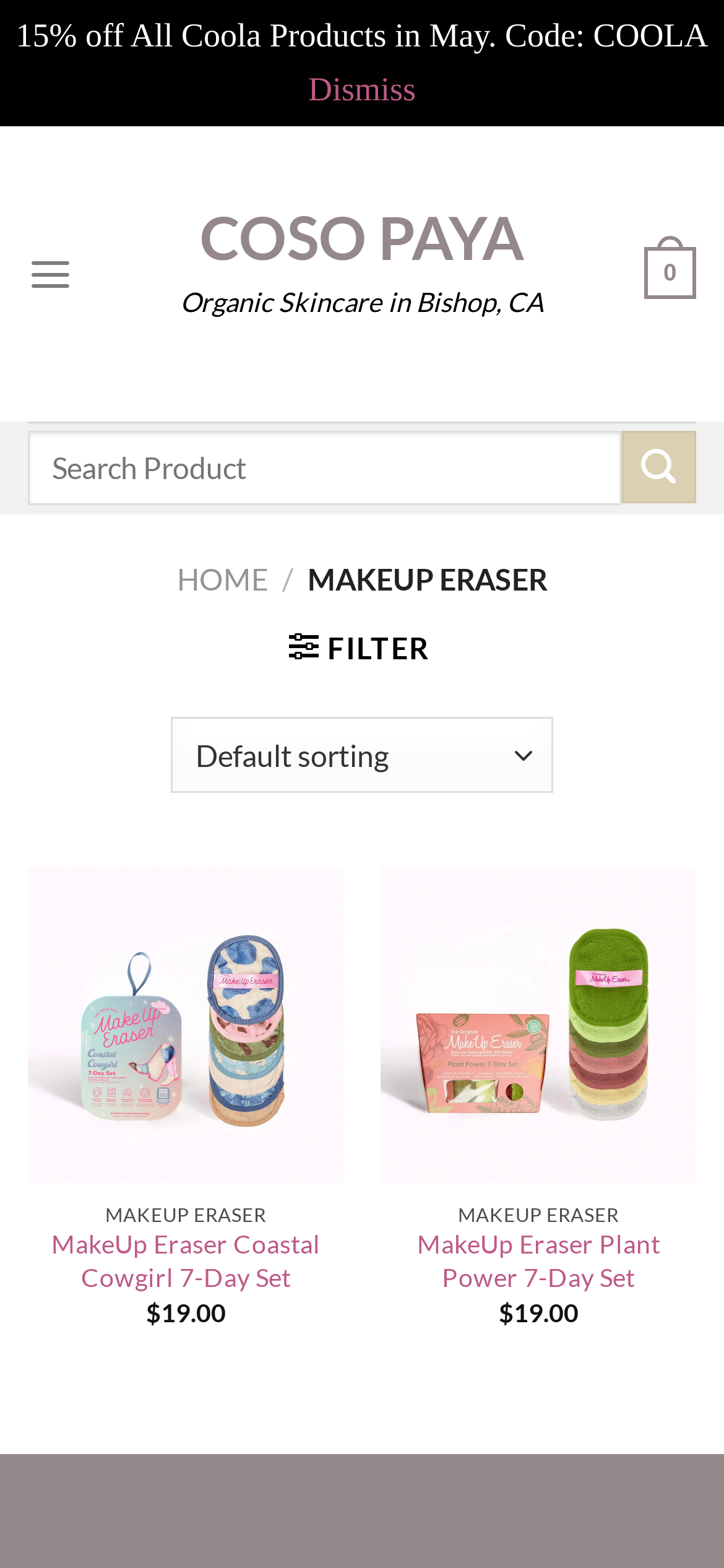Bounding box coordinates are specified in the format (top-left x, top-left y, bottom-right x, bottom-right y). All values are floating point numbers bounded between 0 and 1. Please provide the bounding box coordinate of the region this sentence describes: Menu Menu

None